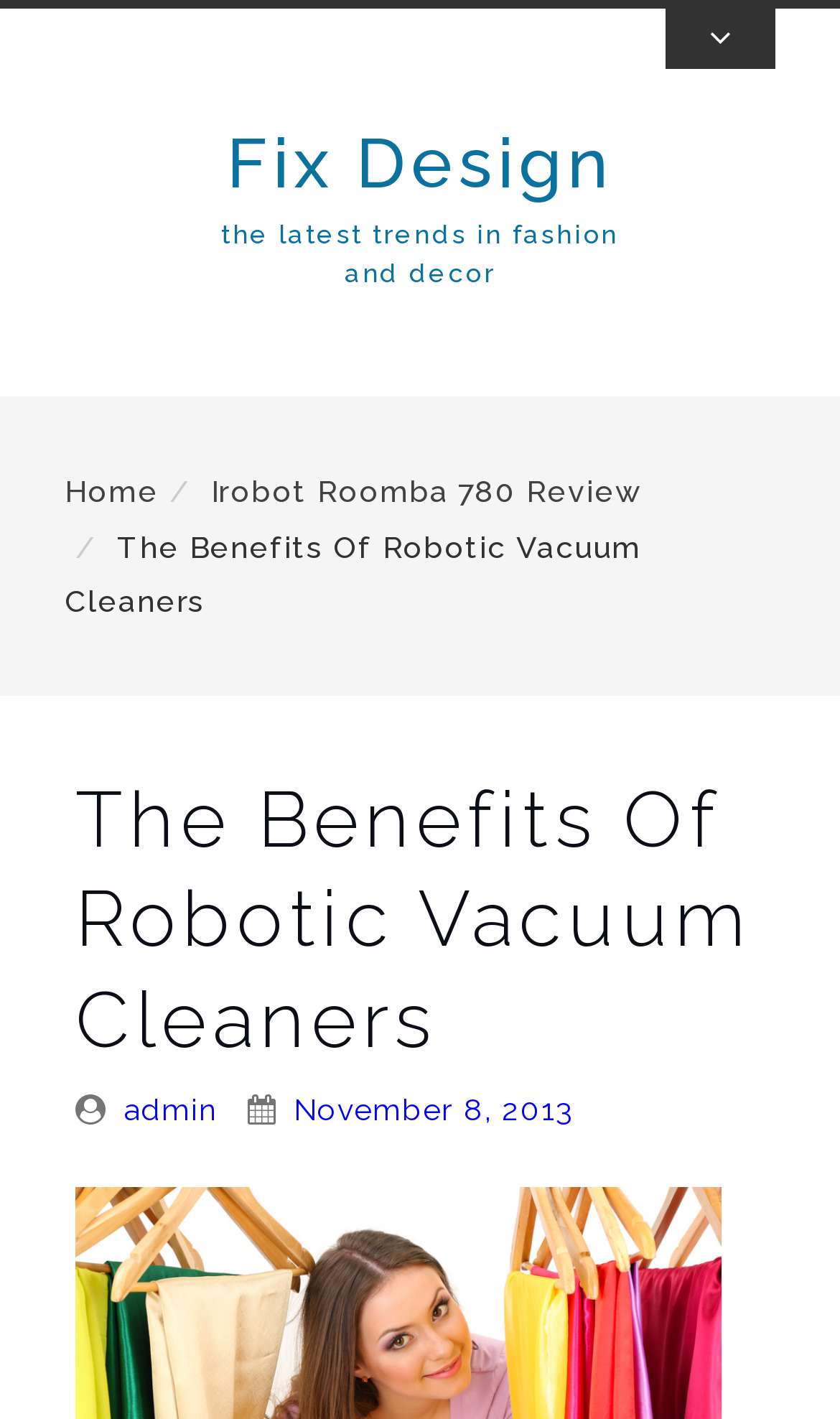What is the headline of the webpage?

The Benefits Of Robotic Vacuum Cleaners